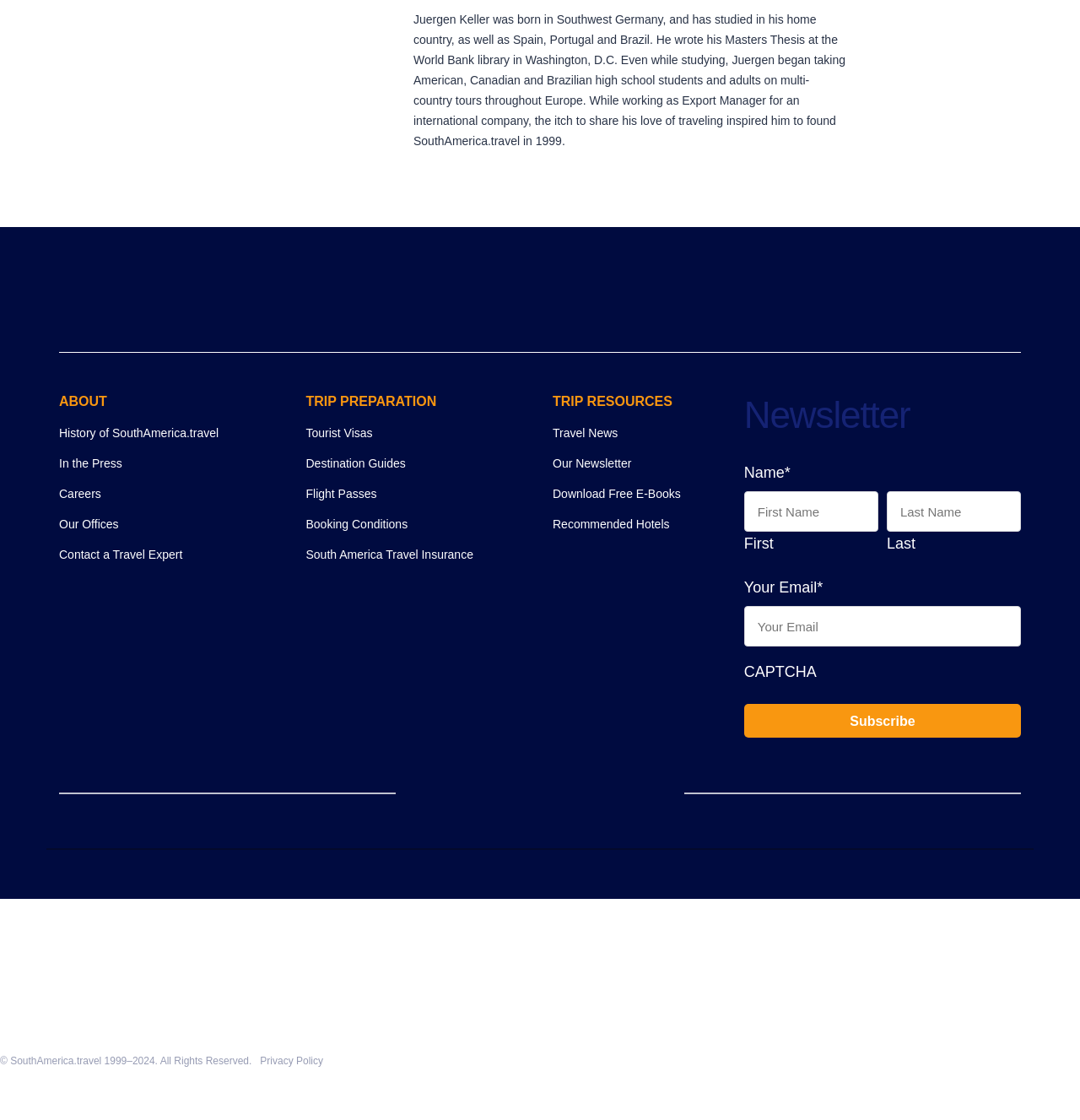What type of tours does SouthAmerica.travel offer?
Using the details from the image, give an elaborate explanation to answer the question.

The answer can be inferred from the links provided on the webpage, such as 'Trips to Argentina', 'Bolivia Tours', 'Chile Tours', etc. These links suggest that SouthAmerica.travel offers multi-country tours in South America.